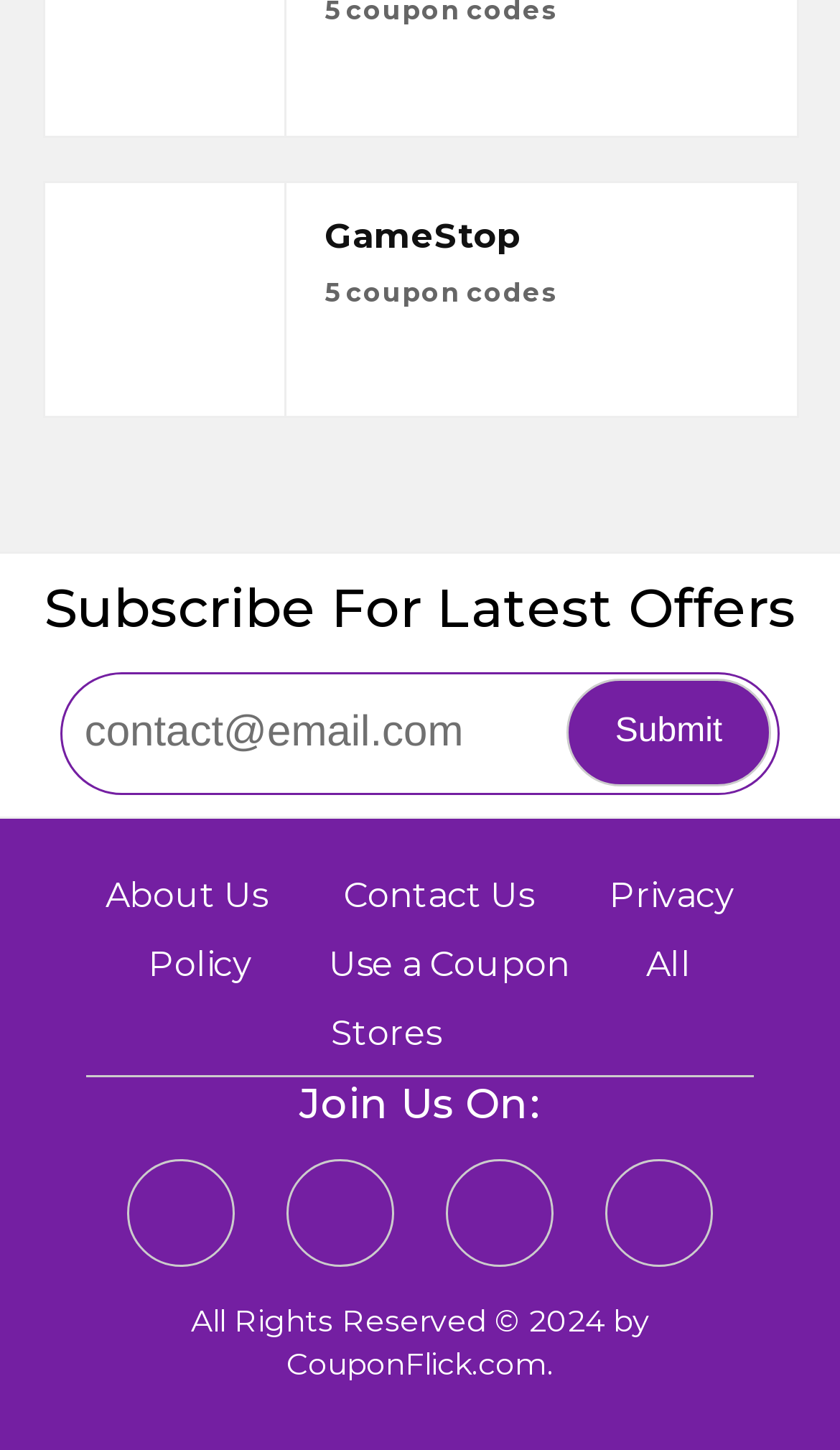What is the copyright year of the website?
From the screenshot, supply a one-word or short-phrase answer.

2024